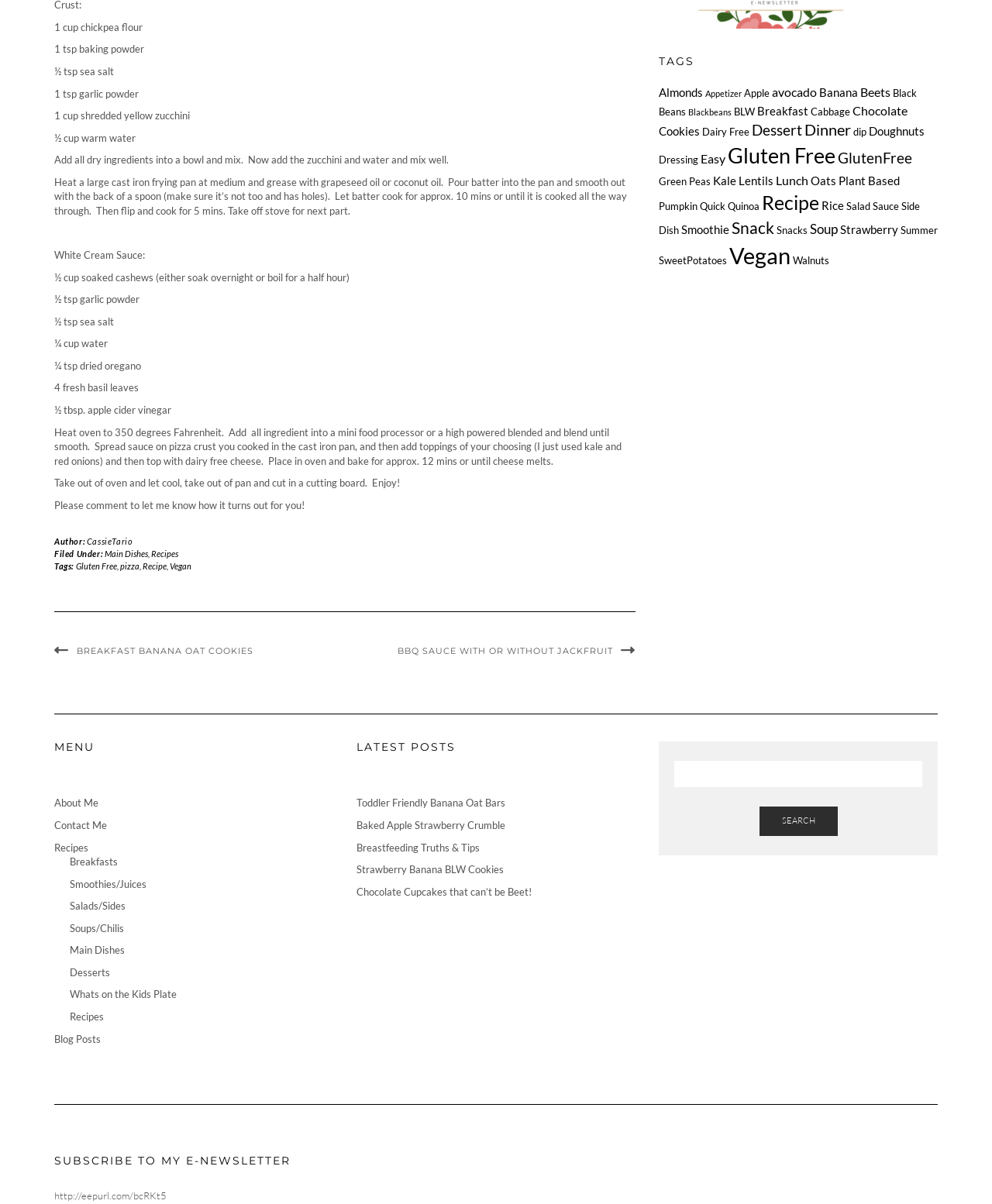Determine the bounding box coordinates of the clickable region to carry out the instruction: "Click on the link to view the author's profile".

[0.087, 0.446, 0.134, 0.454]